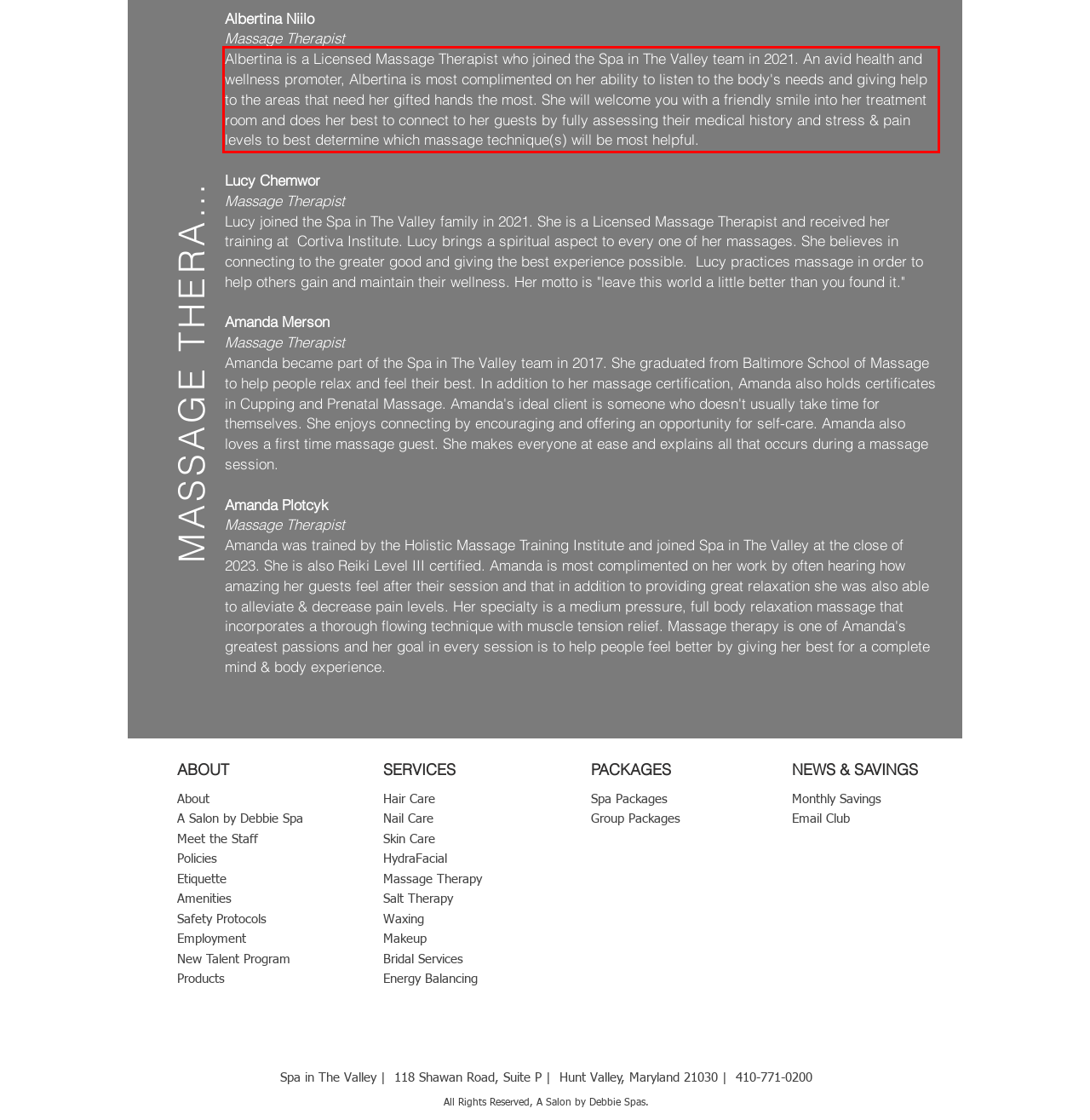Examine the webpage screenshot, find the red bounding box, and extract the text content within this marked area.

Albertina is a Licensed Massage Therapist who joined the Spa in The Valley team in 2021. An avid health and wellness promoter, Albertina is most complimented on her ability to listen to the body's needs and giving help to the areas that need her gifted hands the most. She will welcome you with a friendly smile into her treatment room and does her best to connect to her guests by fully assessing their medical history and stress & pain levels to best determine which massage technique(s) will be most helpful.